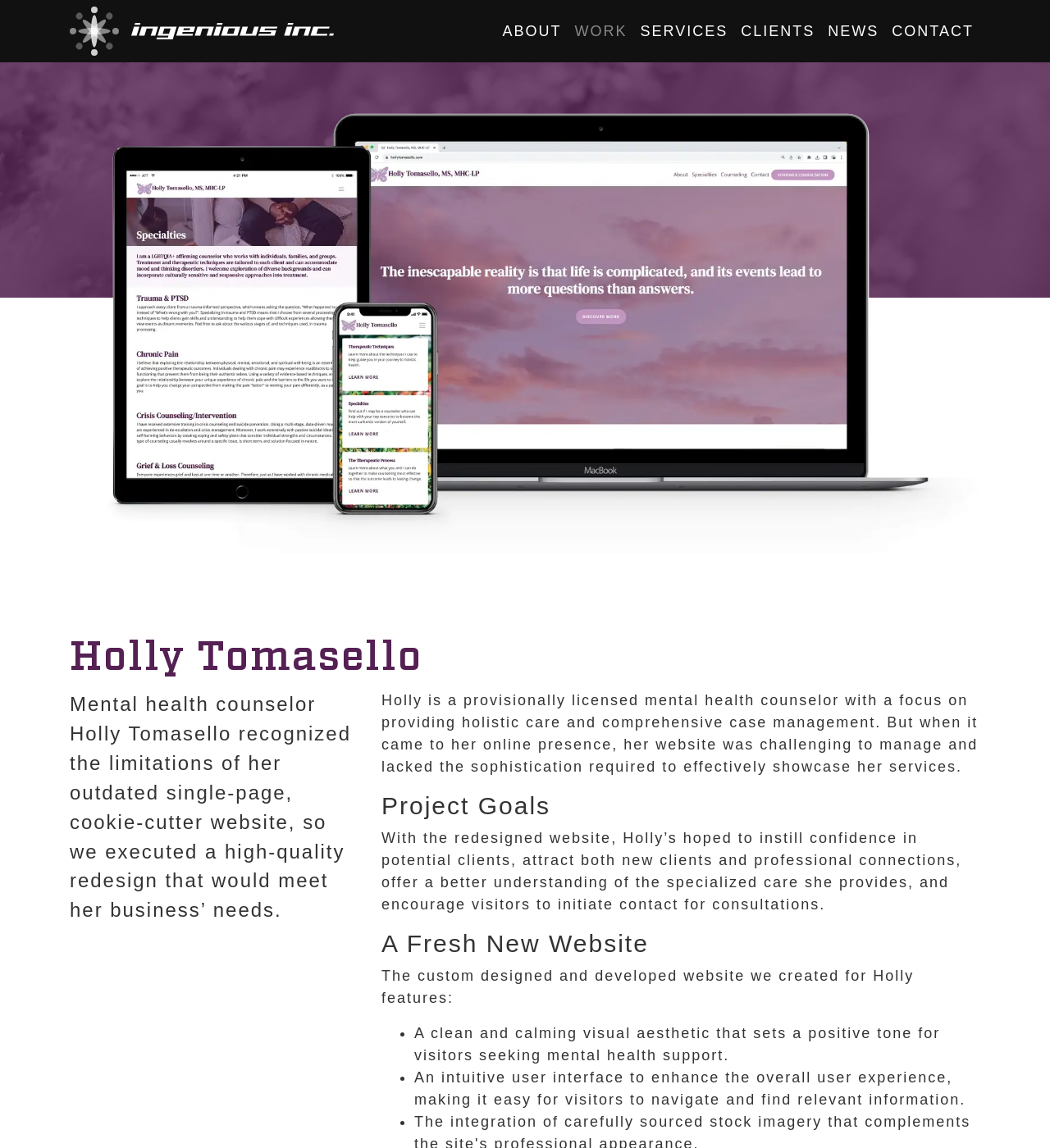What is the purpose of the redesigned website?
From the image, provide a succinct answer in one word or a short phrase.

Instill confidence in potential clients